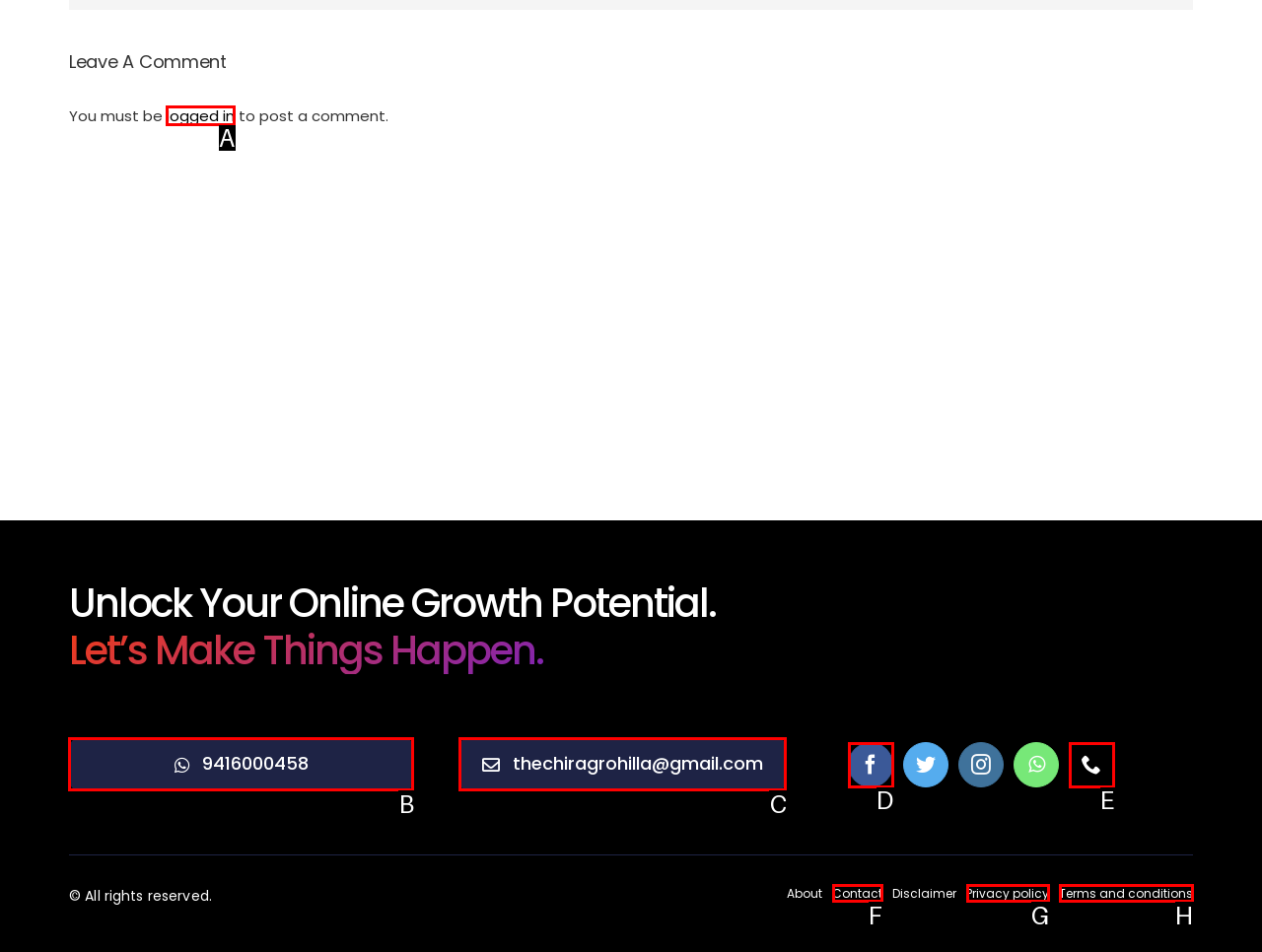Identify the correct HTML element to click to accomplish this task: Log in
Respond with the letter corresponding to the correct choice.

A